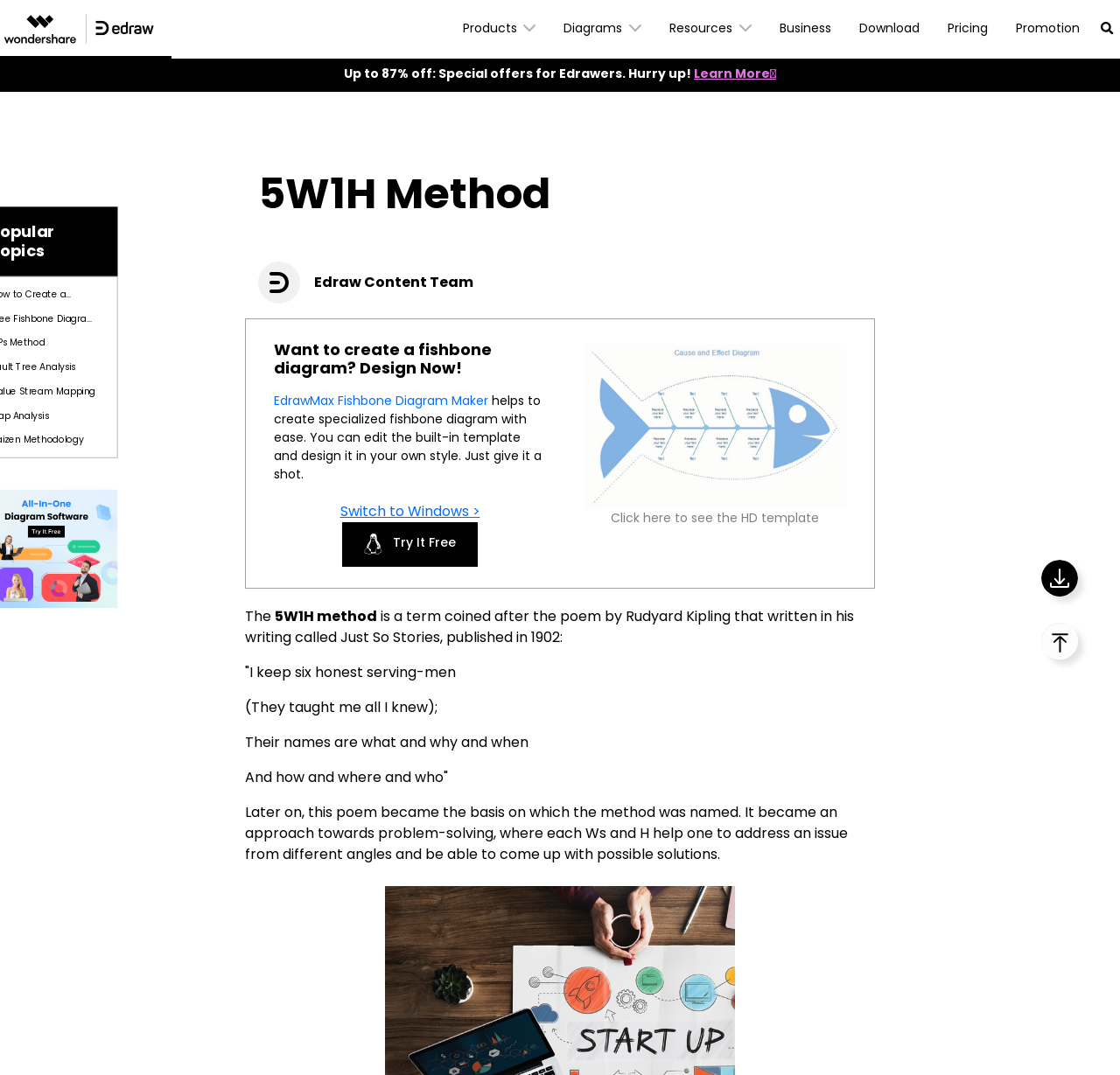Please give a concise answer to this question using a single word or phrase: 
What is the purpose of the 5W1H method?

problem-solving